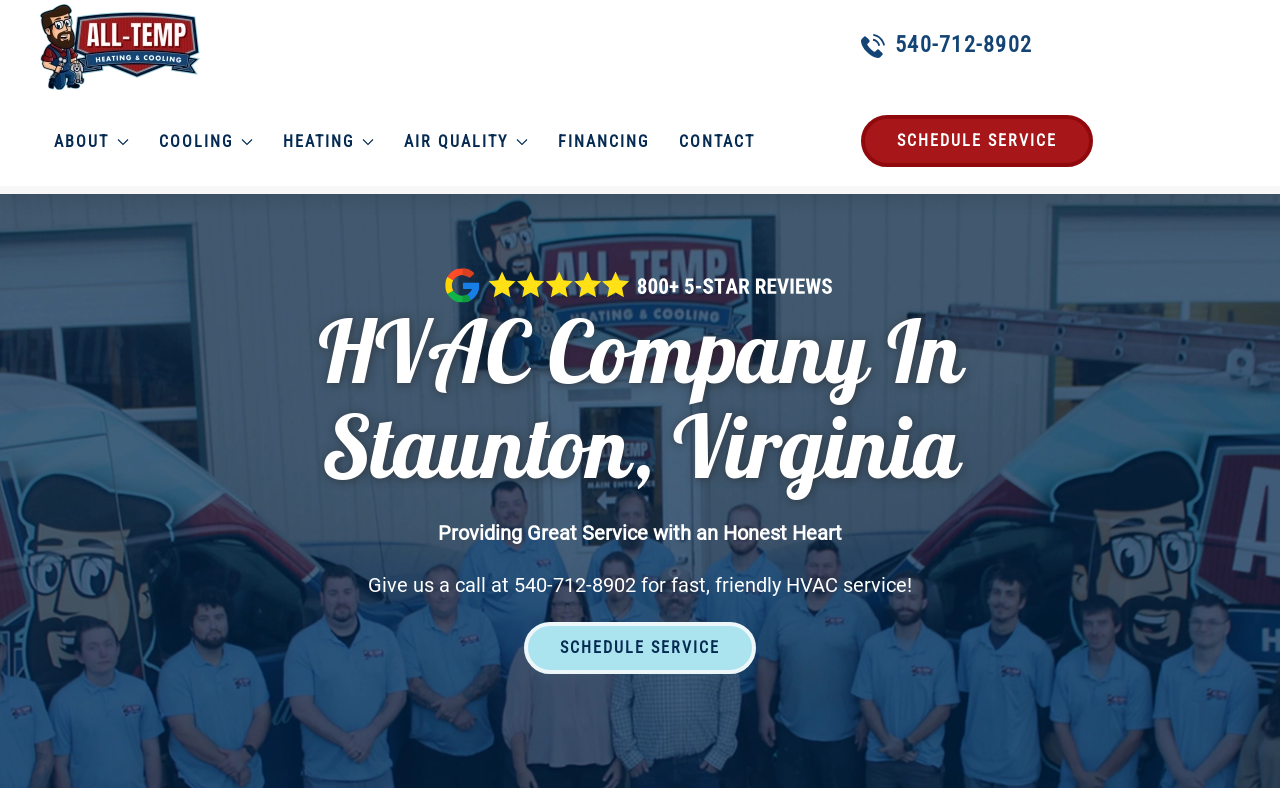Give a detailed overview of the webpage's appearance and contents.

The webpage is about All-Temp Heating & Cooling, an HVAC company in Staunton, Virginia. At the top, there is a navigation menu with five buttons: ABOUT, COOLING, HEATING, AIR QUALITY, and FINANCING, each accompanied by a small icon. Below the navigation menu, there is a prominent section with a large image of the company, a heading that reads "HVAC Company In Staunton, Virginia", and a subheading that says "Providing Great Service with an Honest Heart". 

To the right of the company image, there is a call-to-action section with a phone number, 540-712-8902, and a link to schedule a service. Below this section, there is a link to contact the company. At the very top, there are two links: "Skip to main content" and "Back to home".